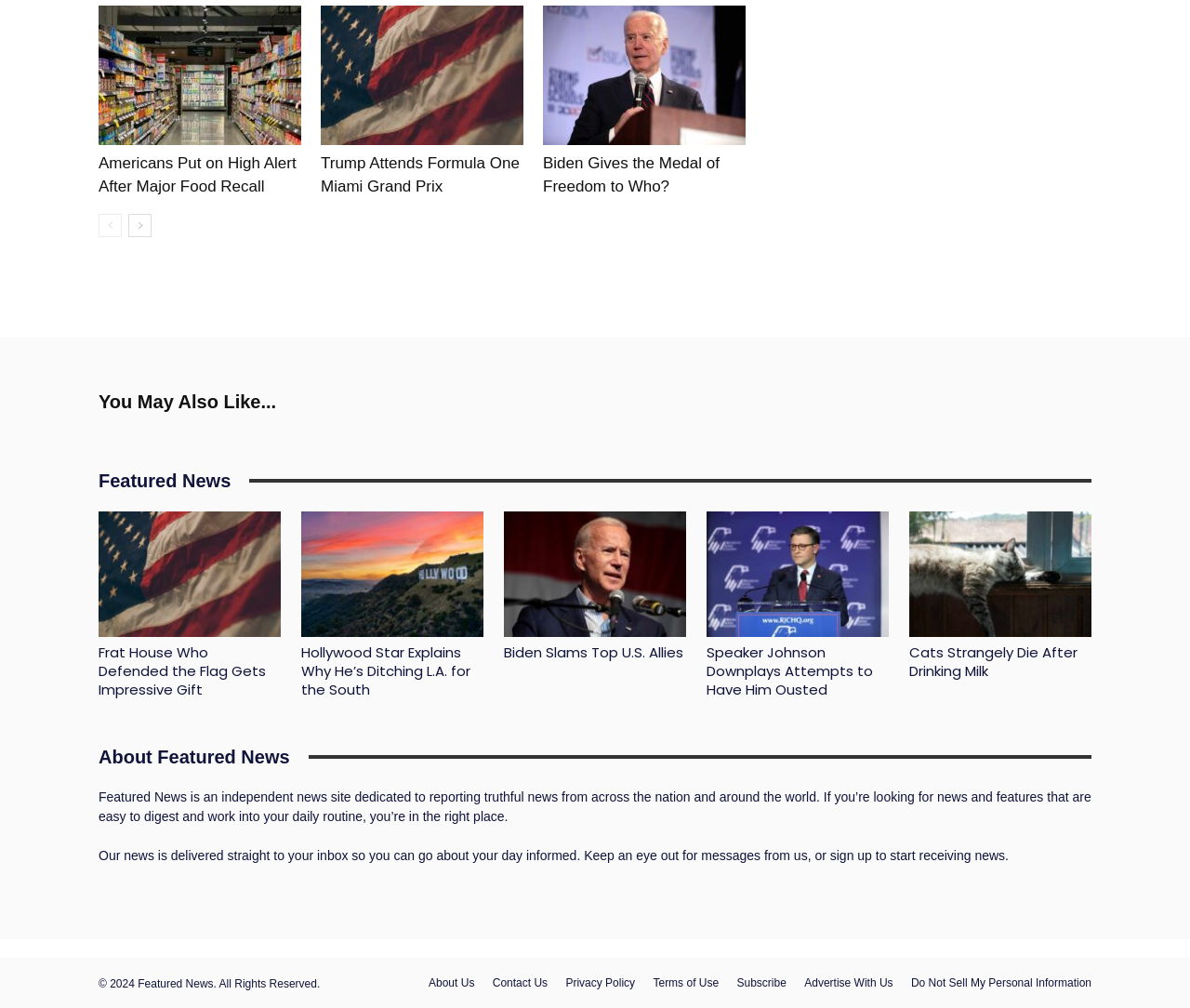Please identify the bounding box coordinates of the area that needs to be clicked to fulfill the following instruction: "Read the product description."

None